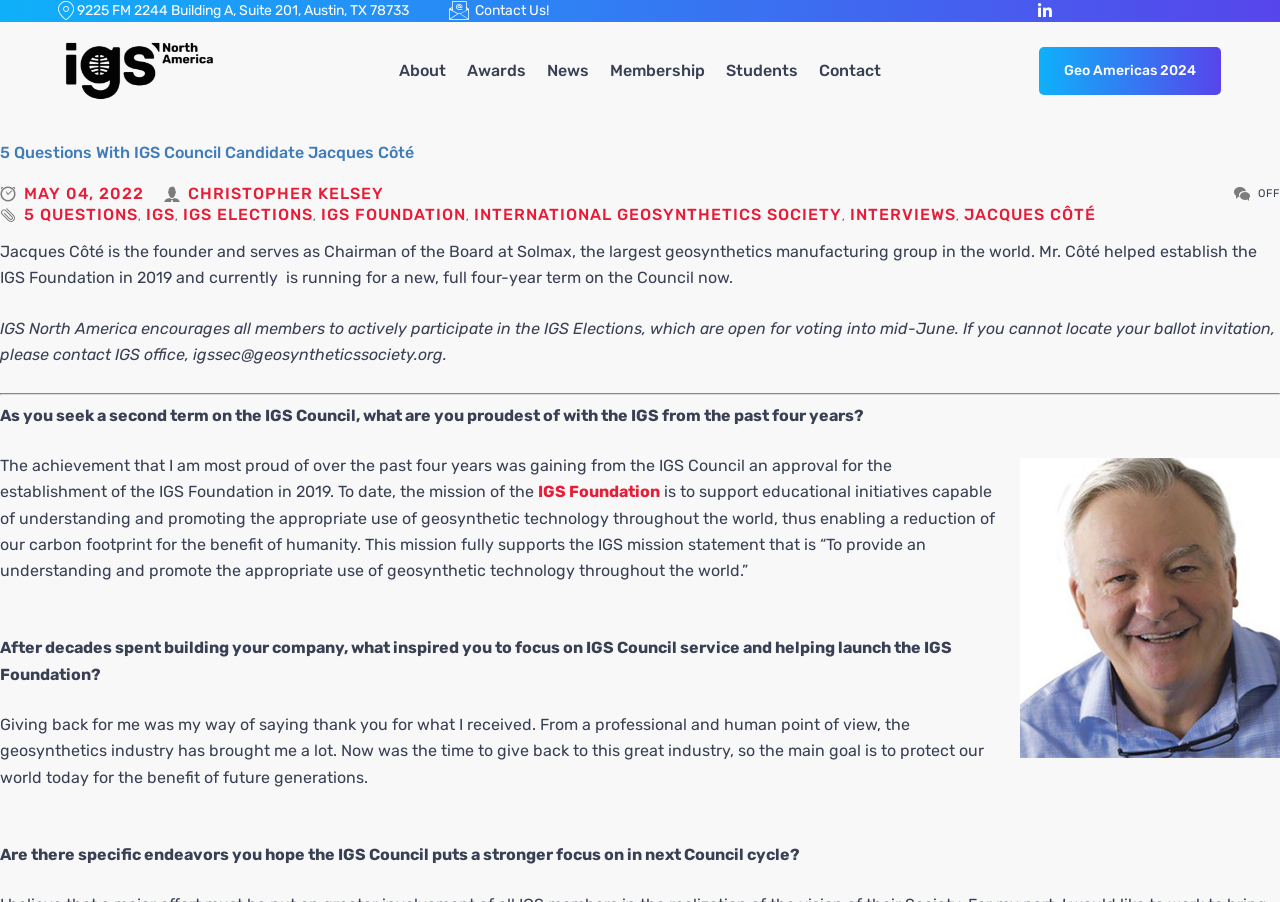What is the purpose of the IGS Foundation?
Please give a detailed and elaborate answer to the question.

According to the webpage, the mission of the IGS Foundation is to support educational initiatives capable of understanding and promoting the appropriate use of geosynthetic technology throughout the world, thus enabling a reduction of our carbon footprint for the benefit of humanity.